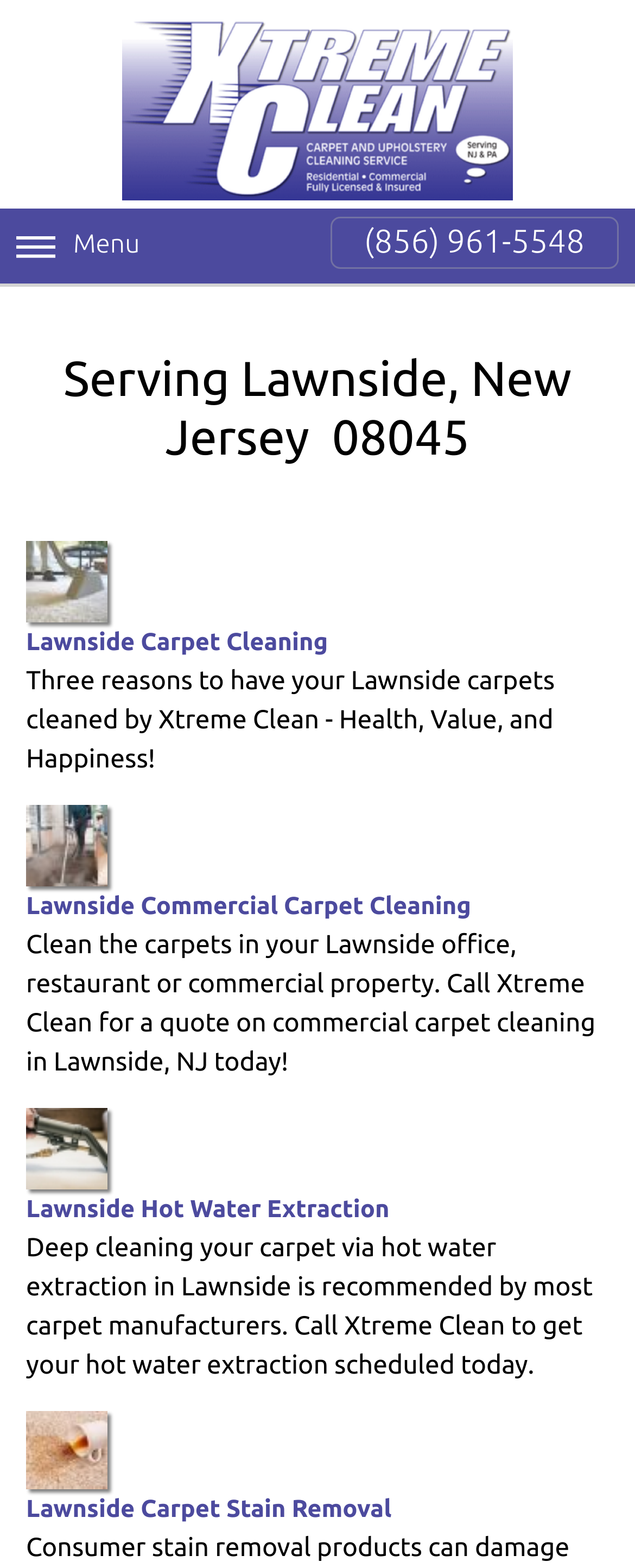Find the bounding box coordinates of the UI element according to this description: "Lawnside Carpet Cleaning".

[0.041, 0.345, 0.959, 0.418]